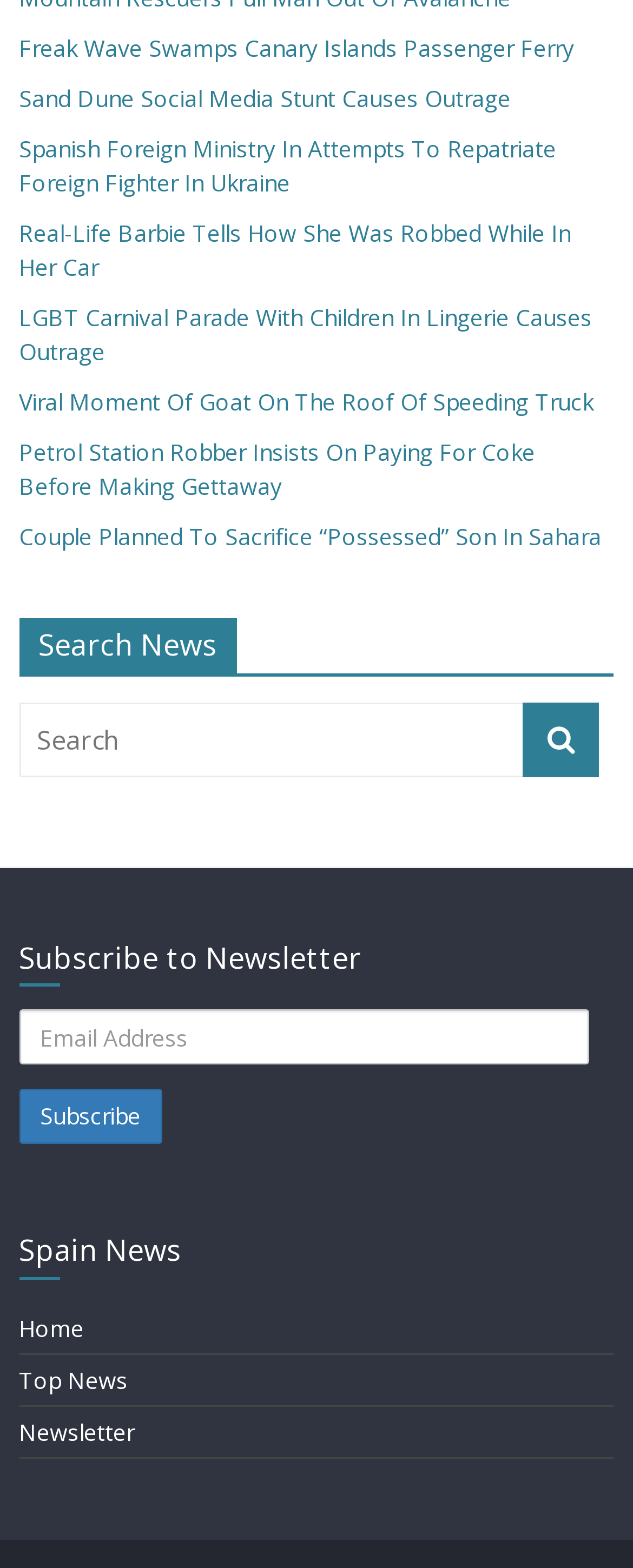Identify the bounding box coordinates for the region of the element that should be clicked to carry out the instruction: "Go to Home page". The bounding box coordinates should be four float numbers between 0 and 1, i.e., [left, top, right, bottom].

[0.03, 0.837, 0.133, 0.857]